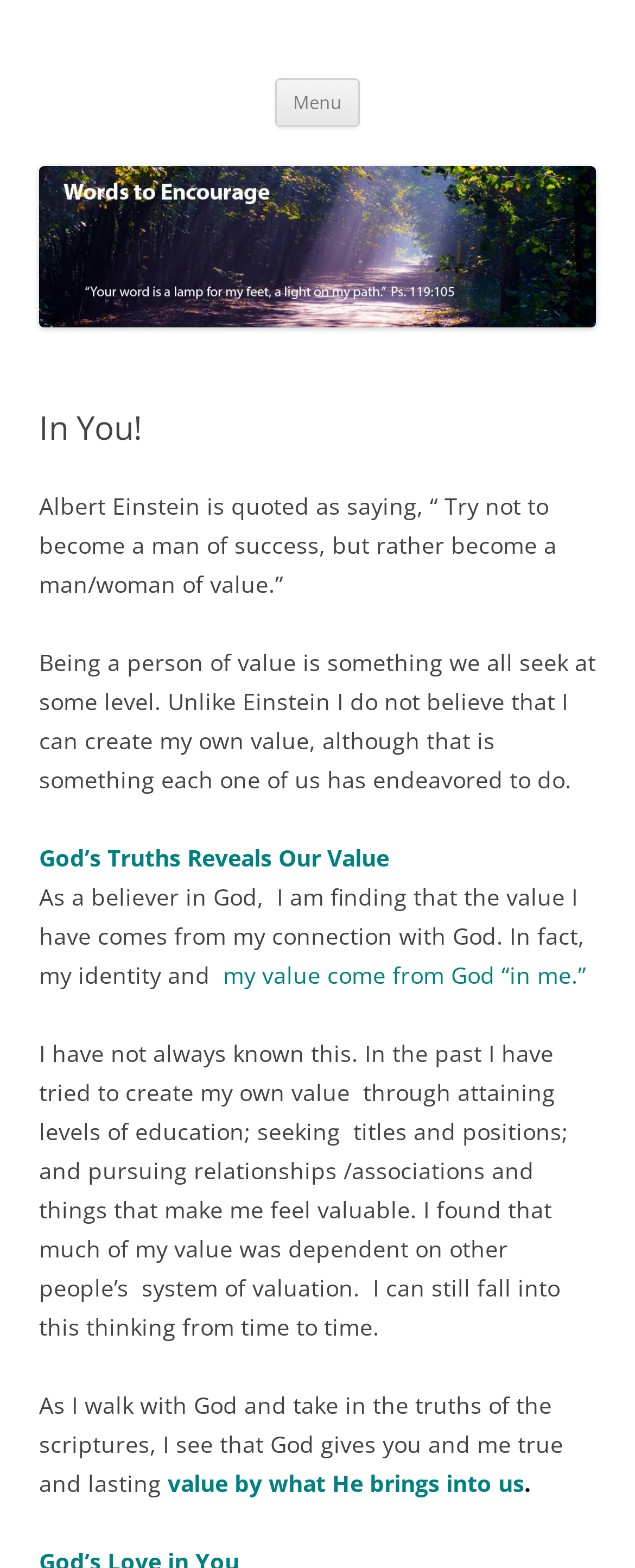From the given element description: "Menu", find the bounding box for the UI element. Provide the coordinates as four float numbers between 0 and 1, in the order [left, top, right, bottom].

[0.433, 0.05, 0.567, 0.081]